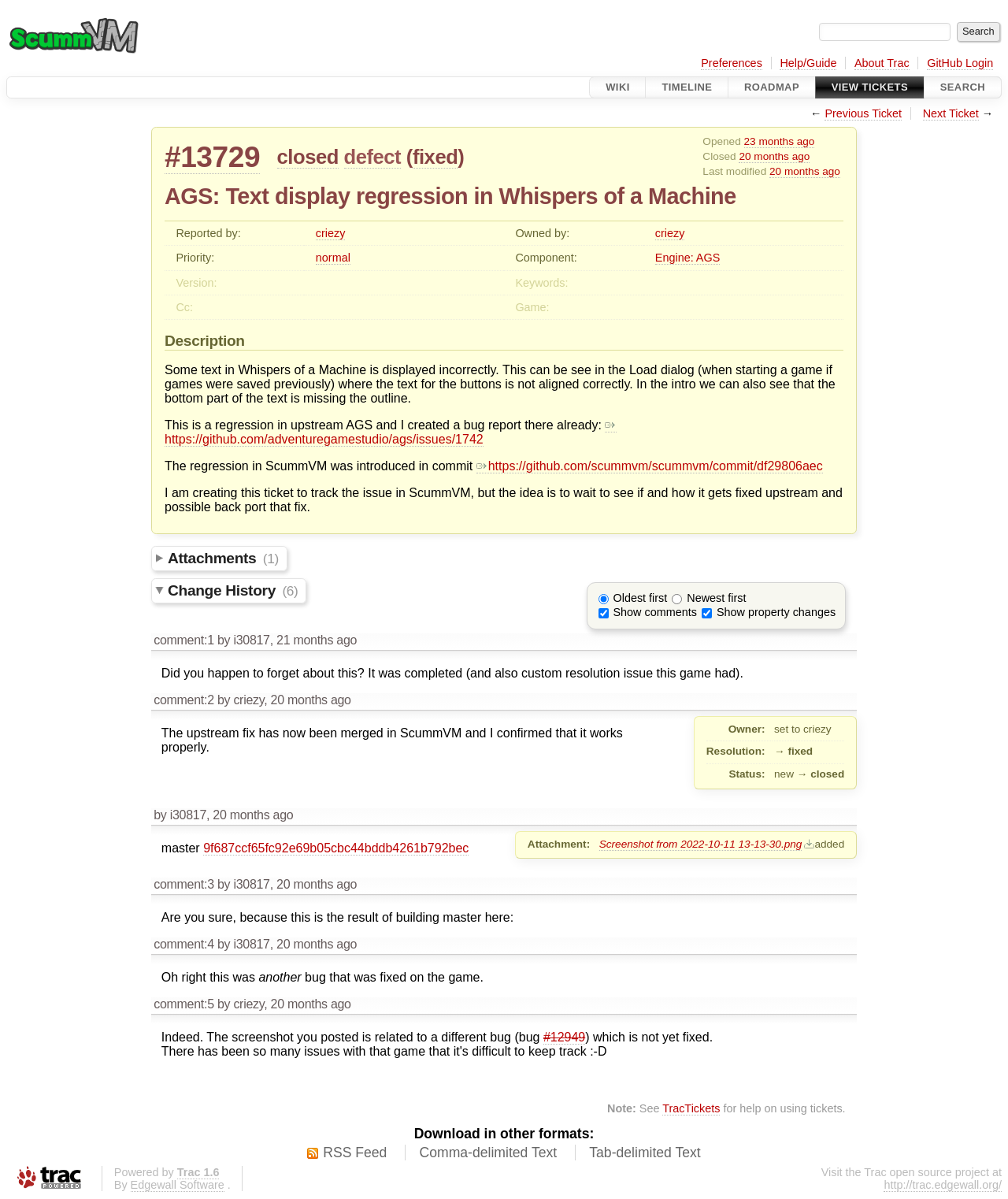Please identify the bounding box coordinates for the region that you need to click to follow this instruction: "Search for tickets".

[0.917, 0.064, 0.993, 0.082]